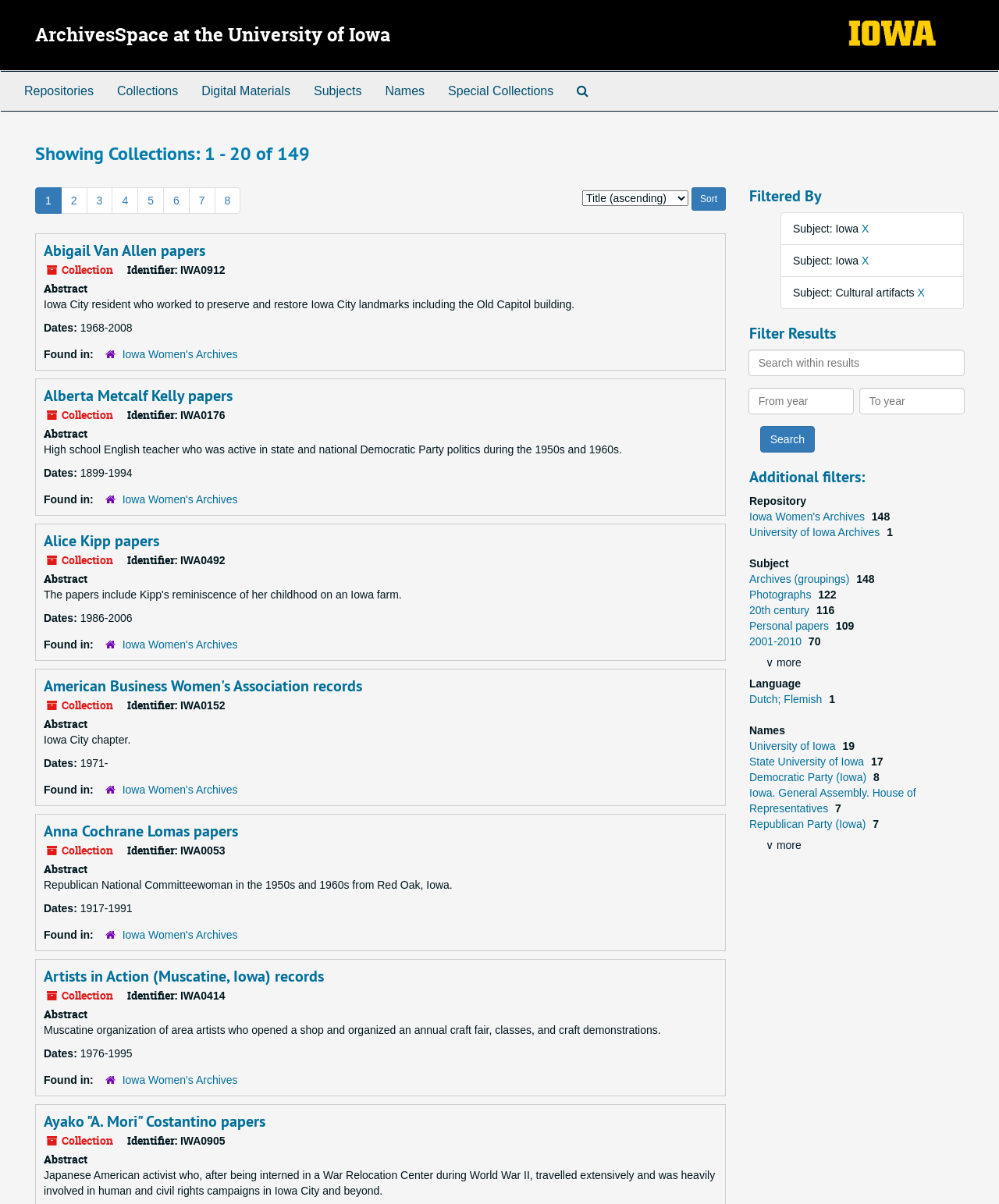Refer to the image and offer a detailed explanation in response to the question: How many pages of collections are there in total?

The pagination links at the top of the webpage, ranging from '1' to '7', indicate that there are 8 pages of collections in total, with 20 collections per page.